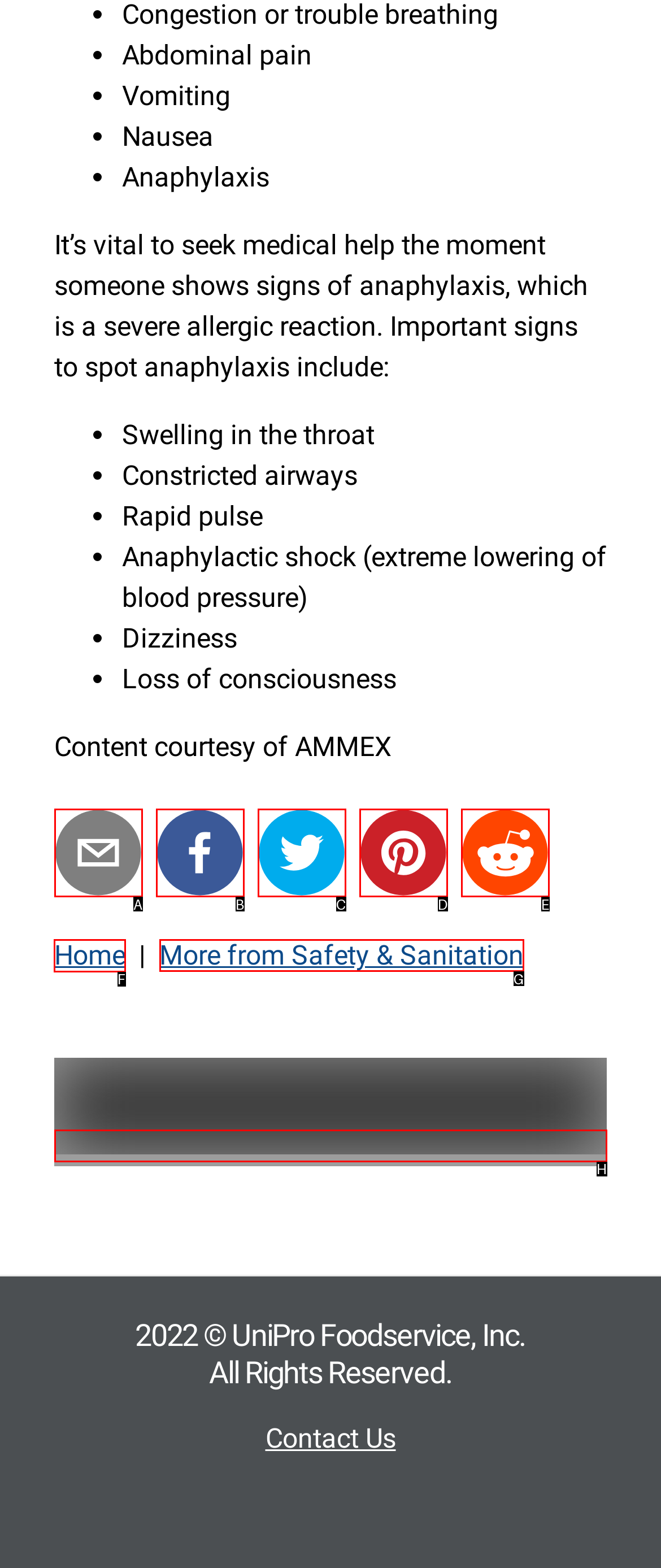Select the appropriate HTML element that needs to be clicked to execute the following task: Click the Home link. Respond with the letter of the option.

F